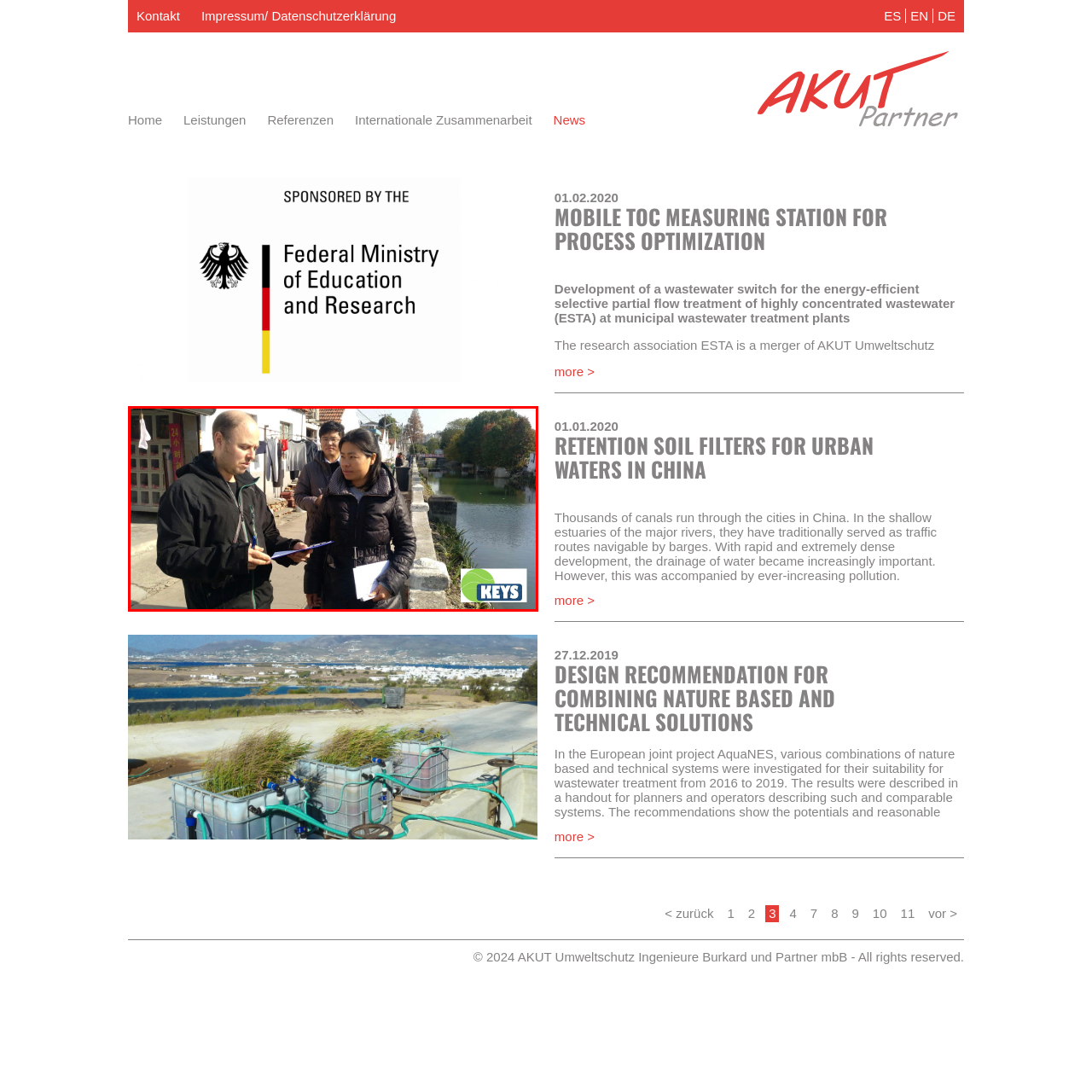Provide an in-depth caption for the picture enclosed by the red frame.

The image captures a significant moment during a collaborative project on urban watershed management, emphasizing the practical interface between international partners. In the foreground, two individuals are engaged in a discussion, with the man on the left holding a clipboard, possibly reviewing data or findings related to their research. His serious demeanor suggests a focus on important aspects of their work. The woman on the right, dressed in a dark coat, appears to be actively participating in the conversation, likely contributing her insights or asking questions.

In the background, another participant stands attentively, hinting at a group dynamic involved in the project. The setting is an outdoor environment by a waterway, possibly reflecting urban challenges that the project aims to address, such as pollution in Chinese waterways, as noted in other context from the project. The presence of laundry hanging in the background suggests a residential area, providing a glimpse into the daily life of the community that may be impacted by their research efforts.

The lower right corner of the image features the logo "KEYS," indicating the branding of the joint initiative or project they are working on, aimed at sustainable solutions for urban drainage and water quality management. This moment encapsulates the interdisciplinary approach and collaboration necessary for addressing environmental challenges.